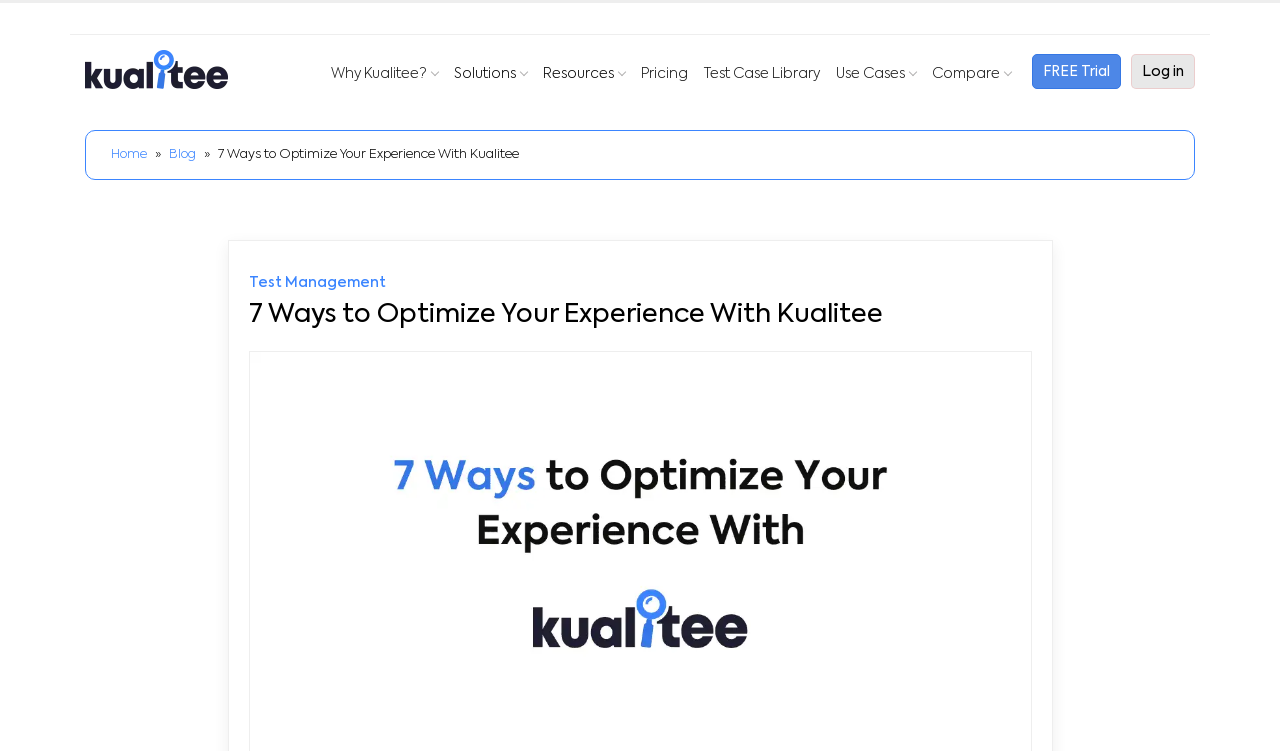Extract the bounding box coordinates of the UI element described: "Test Case Library". Provide the coordinates in the format [left, top, right, bottom] with values ranging from 0 to 1.

[0.545, 0.059, 0.645, 0.14]